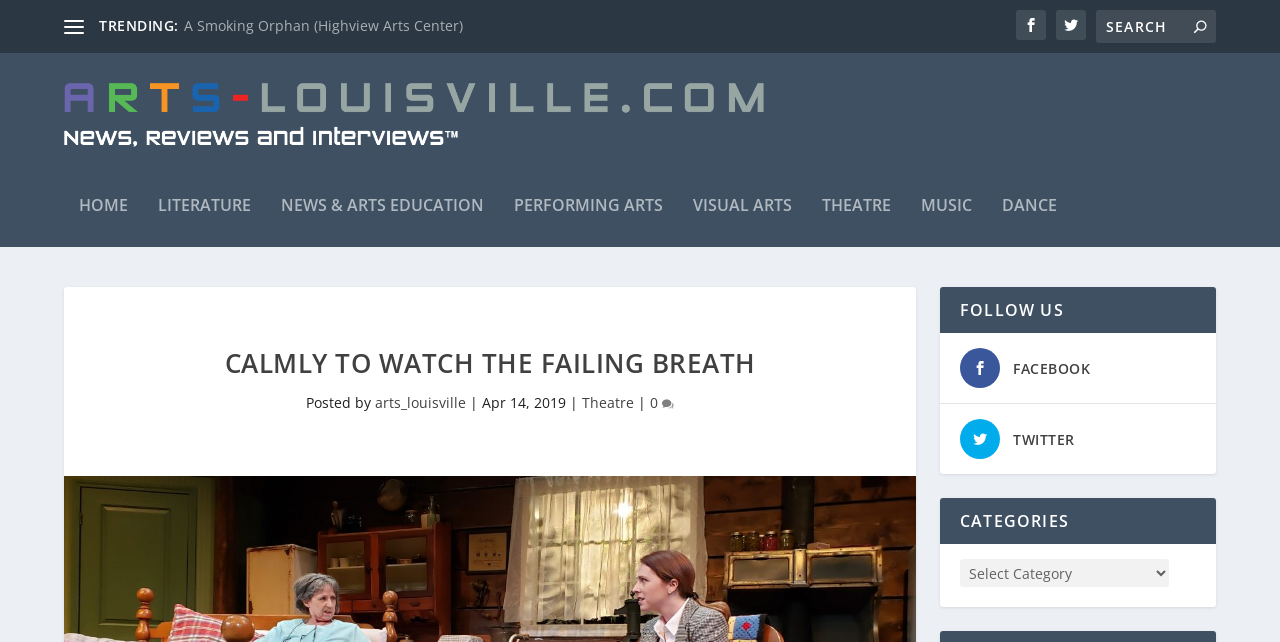Identify the bounding box for the UI element described as: "name="s" placeholder="Search" title="Search for:"". The coordinates should be four float numbers between 0 and 1, i.e., [left, top, right, bottom].

[0.856, 0.016, 0.95, 0.067]